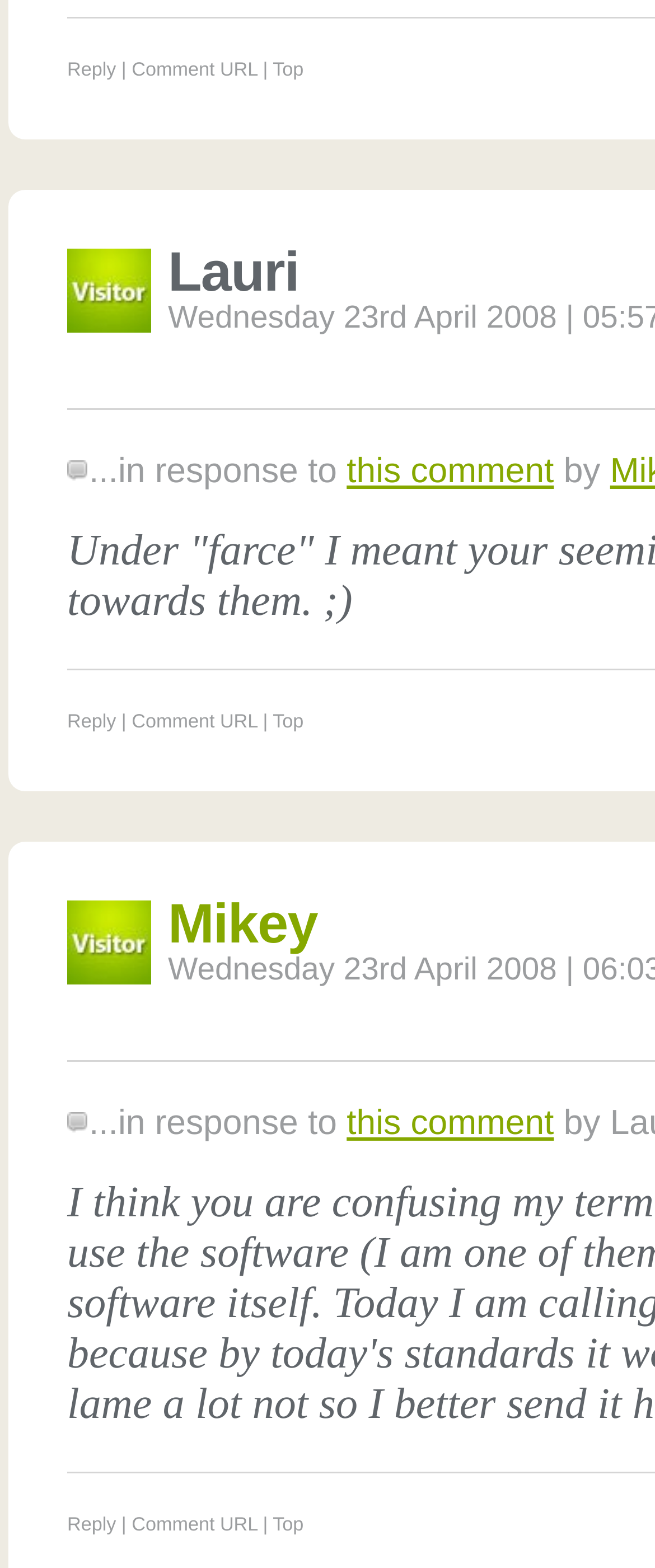Give a one-word or one-phrase response to the question: 
What is the purpose of the 'Top' link?

To go to the top of the page